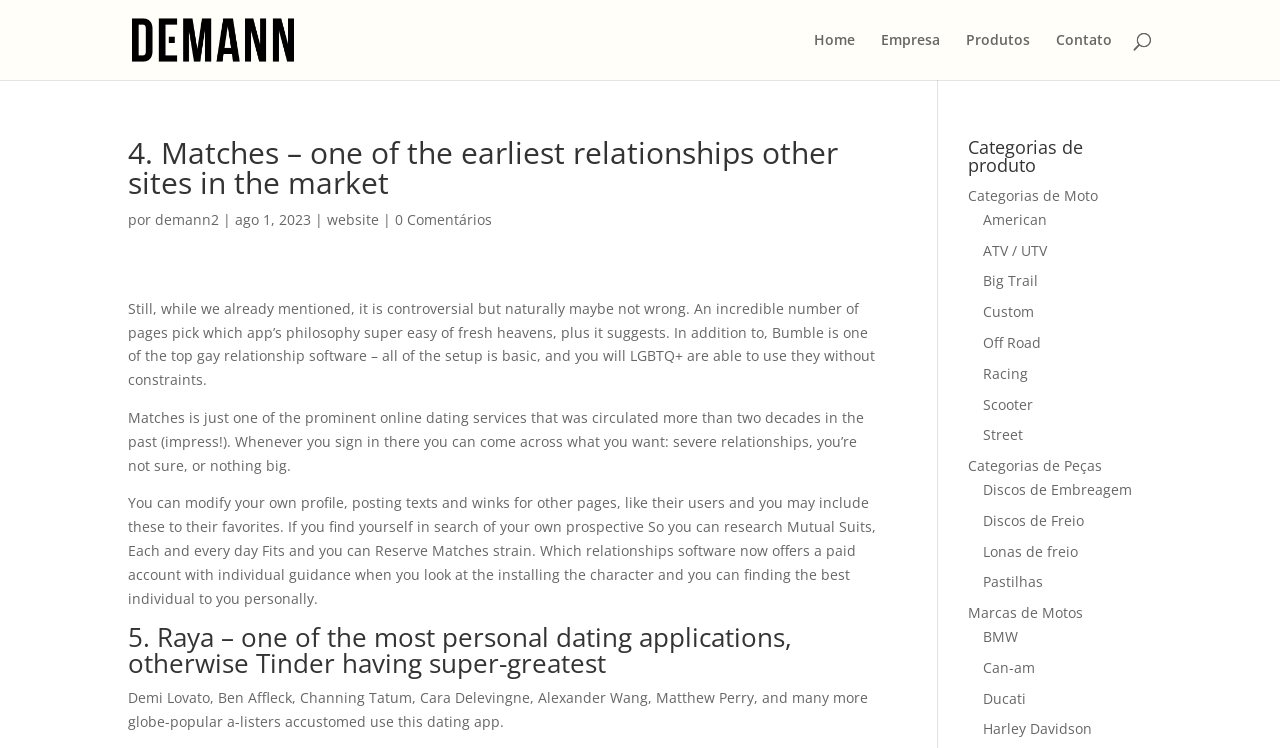Determine the bounding box for the UI element described here: "Home".

[0.636, 0.044, 0.668, 0.107]